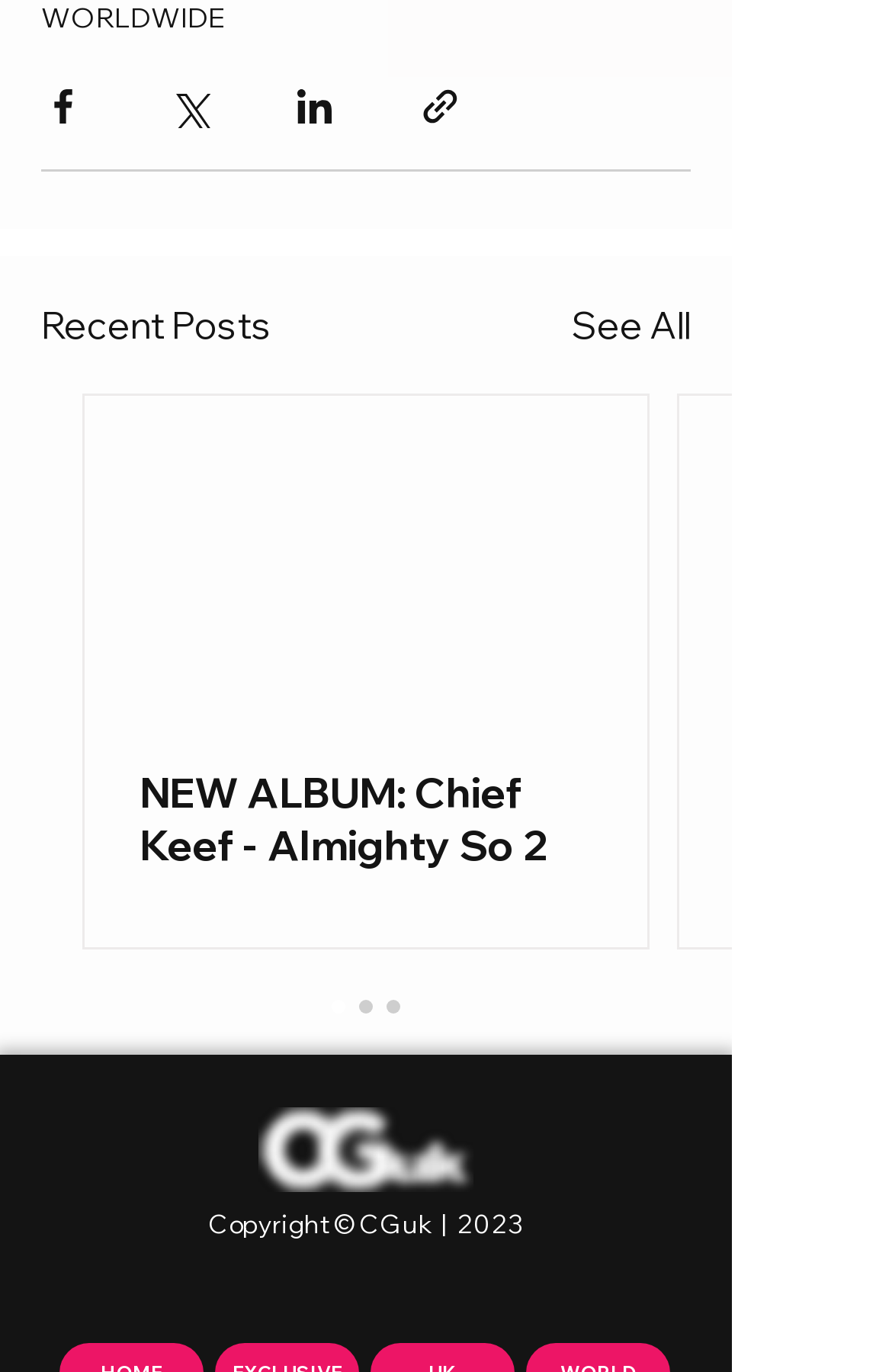Bounding box coordinates must be specified in the format (top-left x, top-left y, bottom-right x, bottom-right y). All values should be floating point numbers between 0 and 1. What are the bounding box coordinates of the UI element described as: See All

[0.641, 0.217, 0.774, 0.257]